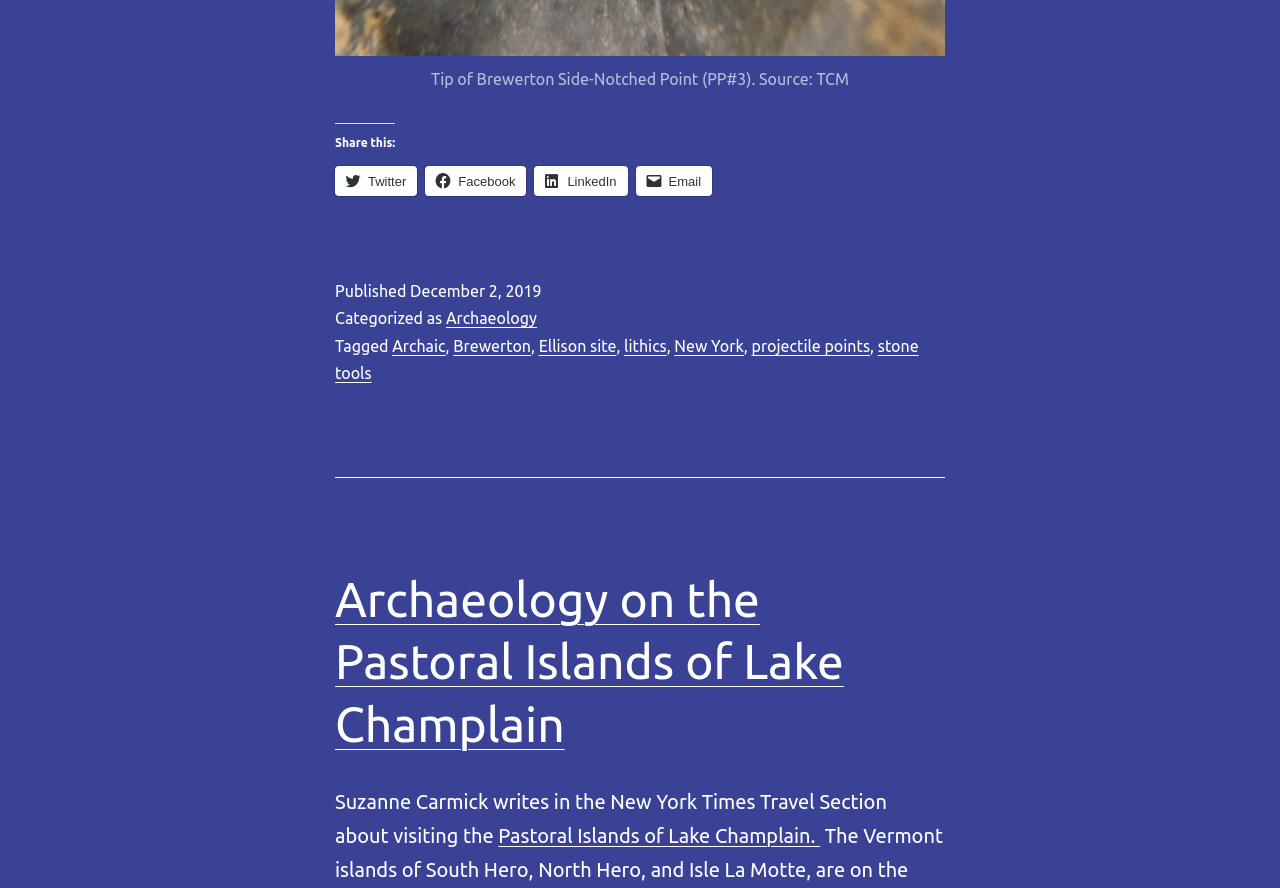Please identify the bounding box coordinates of the area that needs to be clicked to follow this instruction: "Check the publication date".

[0.32, 0.318, 0.423, 0.338]